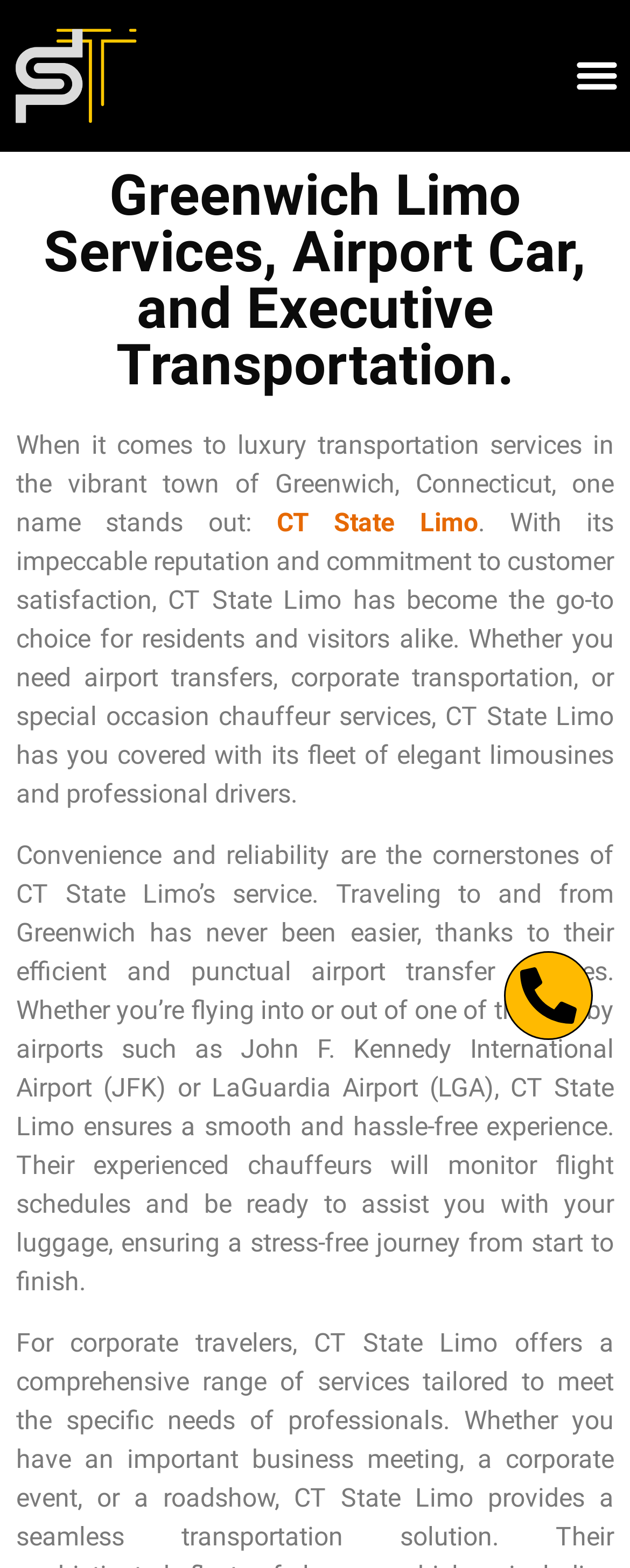Find the UI element described as: "CT State Limo" and predict its bounding box coordinates. Ensure the coordinates are four float numbers between 0 and 1, [left, top, right, bottom].

[0.439, 0.323, 0.759, 0.343]